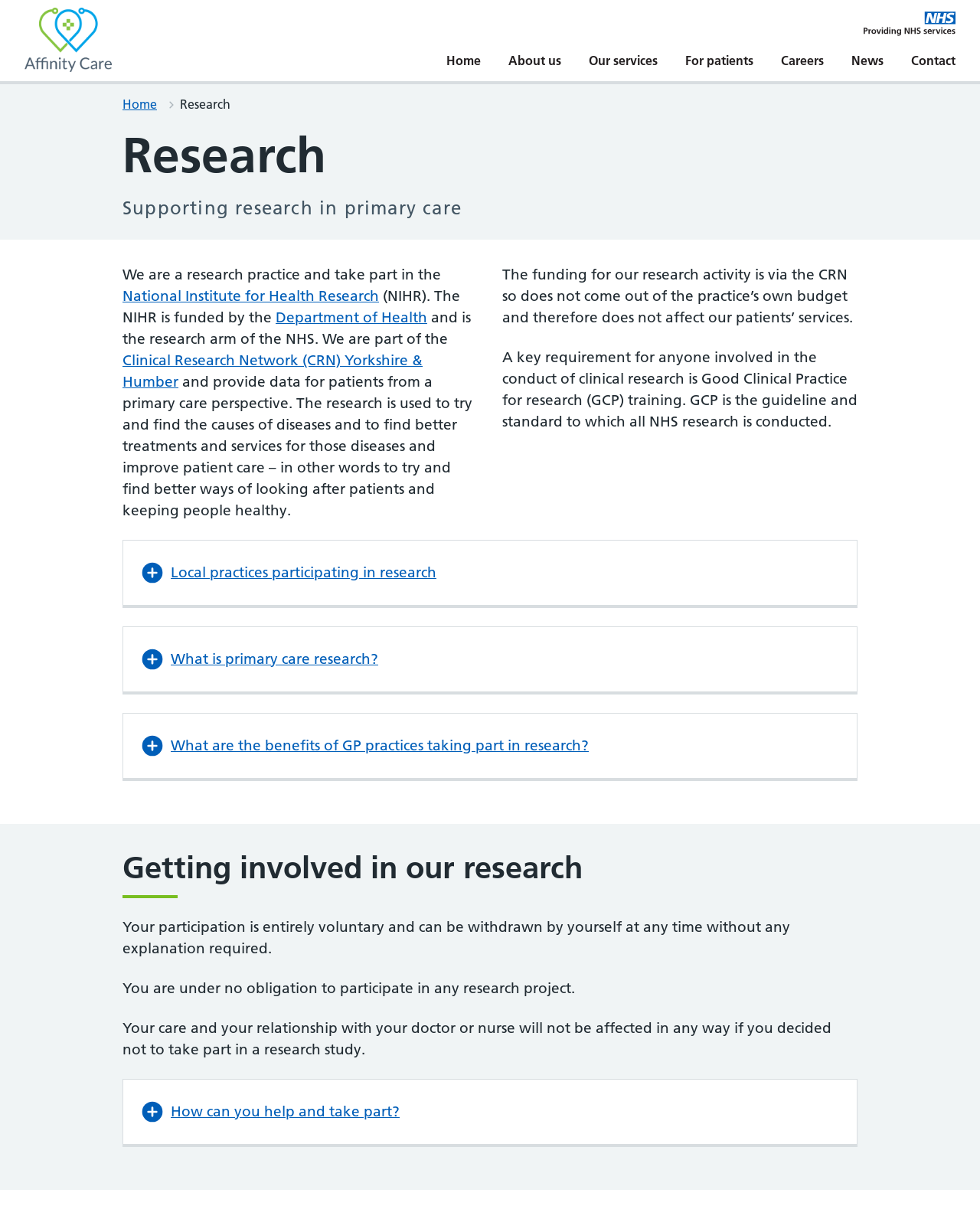Explain the features and main sections of the webpage comprehensively.

The webpage is about research at Affinity Care, a healthcare organization. At the top left corner, there is the Affinity Care logo, and at the top right corner, there is a link to "Providing NHS services" with an accompanying image. Below the logo, there is a navigation menu with links to various sections of the website, including "Home", "About us", "Our services", "For patients", "Careers", "News", and "Contact".

Below the navigation menu, there is a breadcrumb navigation section with a link to "Home" and a static text "Research". The main content of the page is divided into sections, with headings and paragraphs of text. The first section is about supporting research in primary care, and it explains that Affinity Care is a research practice that takes part in the National Institute for Health Research (NIHR) and is funded by the Department of Health.

The text continues to explain the purpose of the research, which is to find the causes of diseases and to find better treatments and services for patients. It also mentions that the funding for the research activity comes from the Clinical Research Network (CRN) Yorkshire & Humber and does not affect the practice's own budget or patients' services.

There are three sections with details buttons, which can be expanded to reveal more information. The first section is about local practices participating in research, the second is about what primary care research is, and the third is about the benefits of GP practices taking part in research.

Further down the page, there is a section about getting involved in research, which explains that participation is voluntary and can be withdrawn at any time. It also reassures patients that their care and relationship with their doctor or nurse will not be affected if they decide not to take part in a research study. Finally, there is a details button about how patients can help and take part in research.